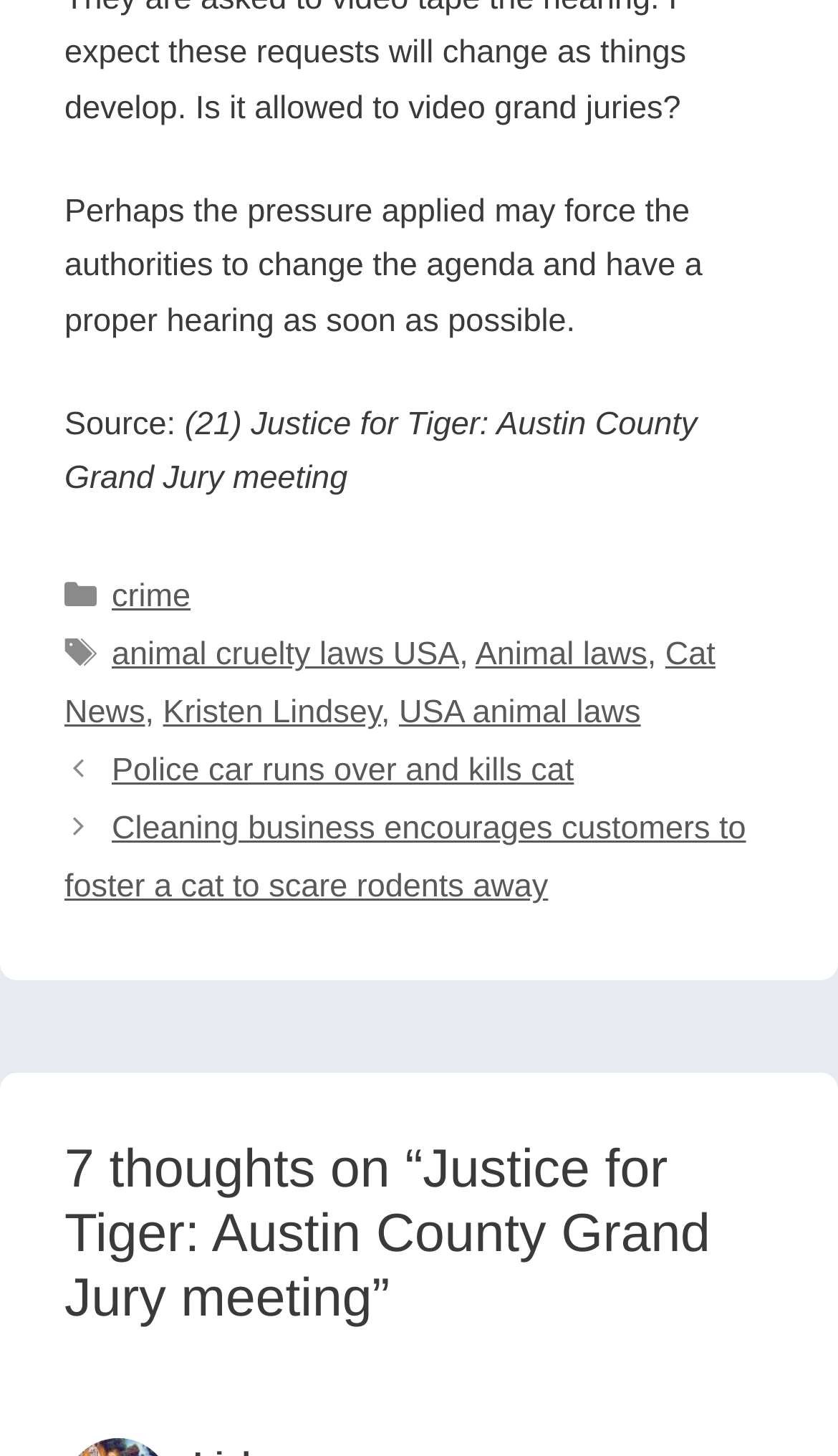How many categories are mentioned in the footer?
Look at the image and respond with a single word or a short phrase.

One